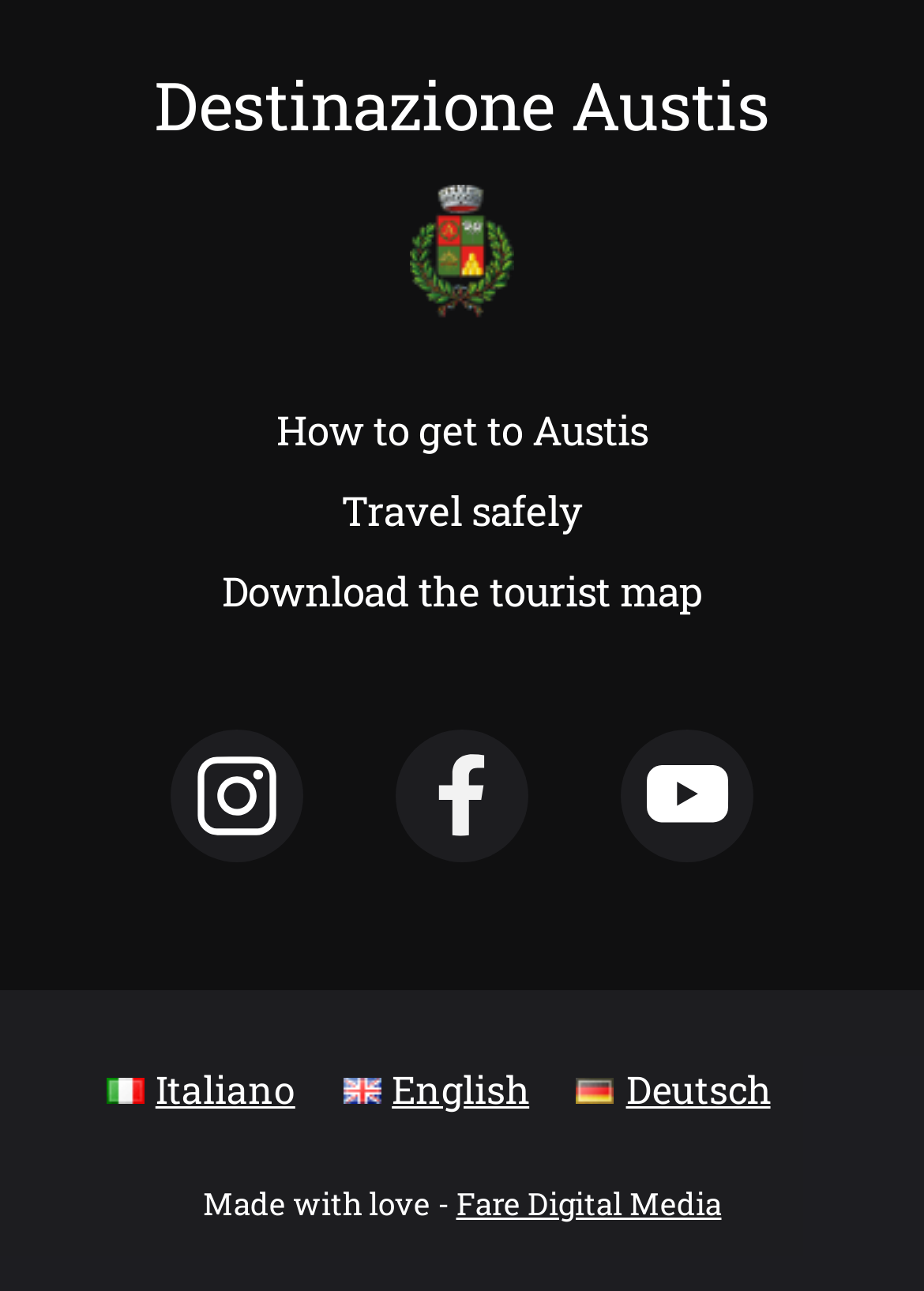Determine the bounding box coordinates for the HTML element described here: "parent_node: Toggle Navigation title="MusiciansConnect.net"".

None